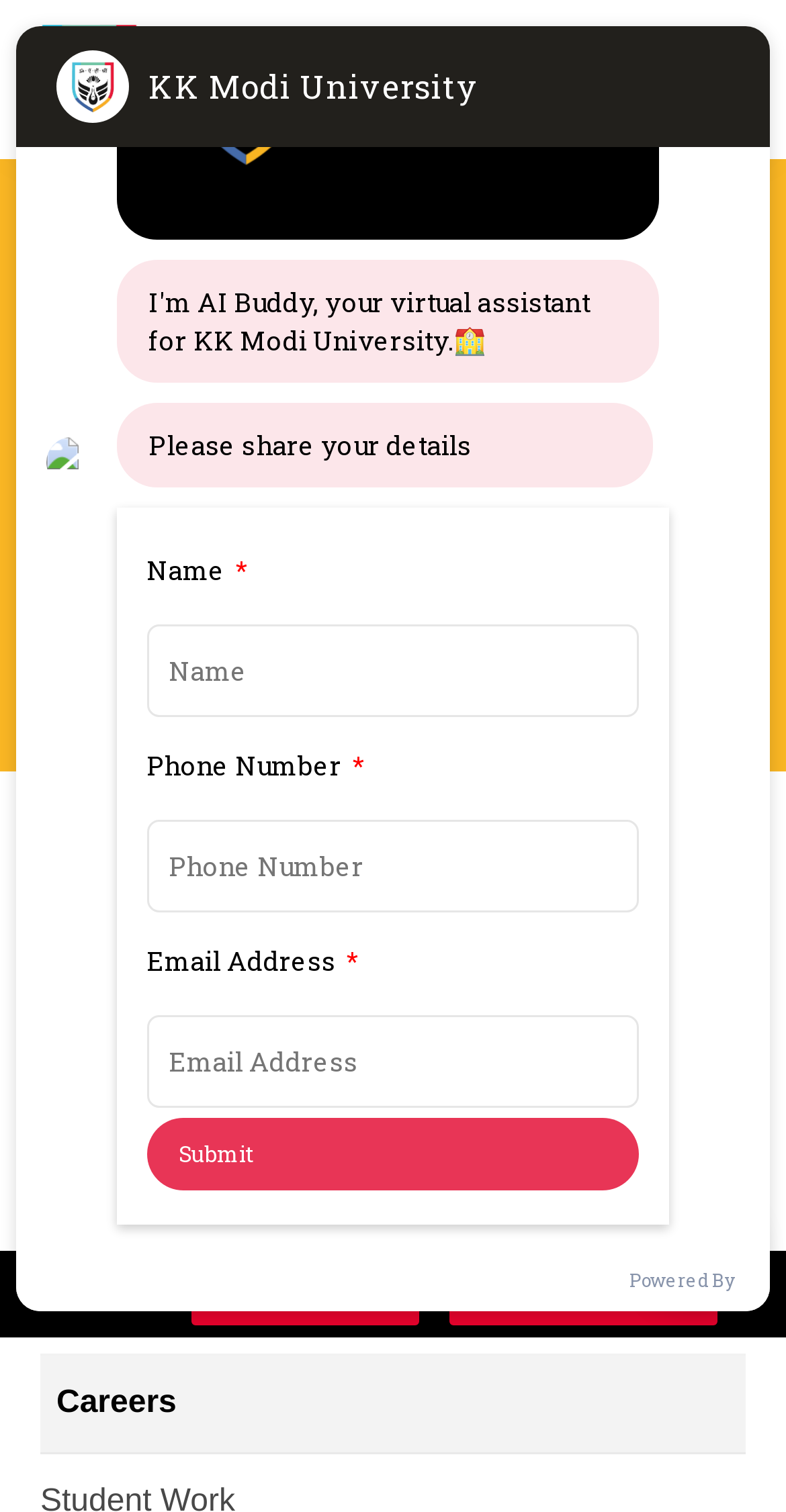What is the purpose of the form on the webpage?
Please provide a comprehensive answer based on the contents of the image.

The form on the webpage has fields for 'Name', 'Phone Number', and 'Email Address' and a 'Submit' button, which suggests that the purpose of the form is to share personal details with the university.